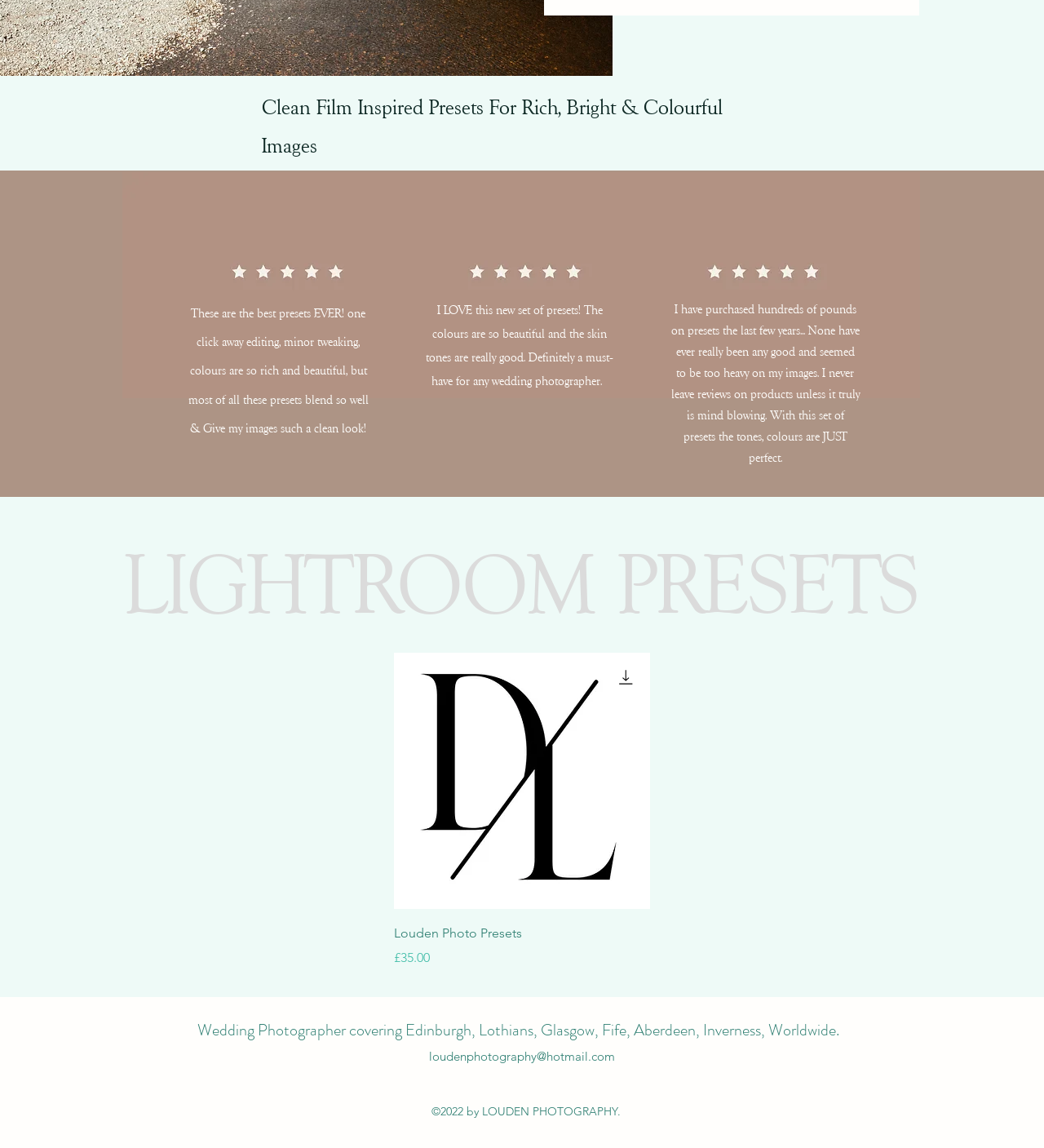Given the description "Quick View", provide the bounding box coordinates of the corresponding UI element.

[0.377, 0.792, 0.623, 0.828]